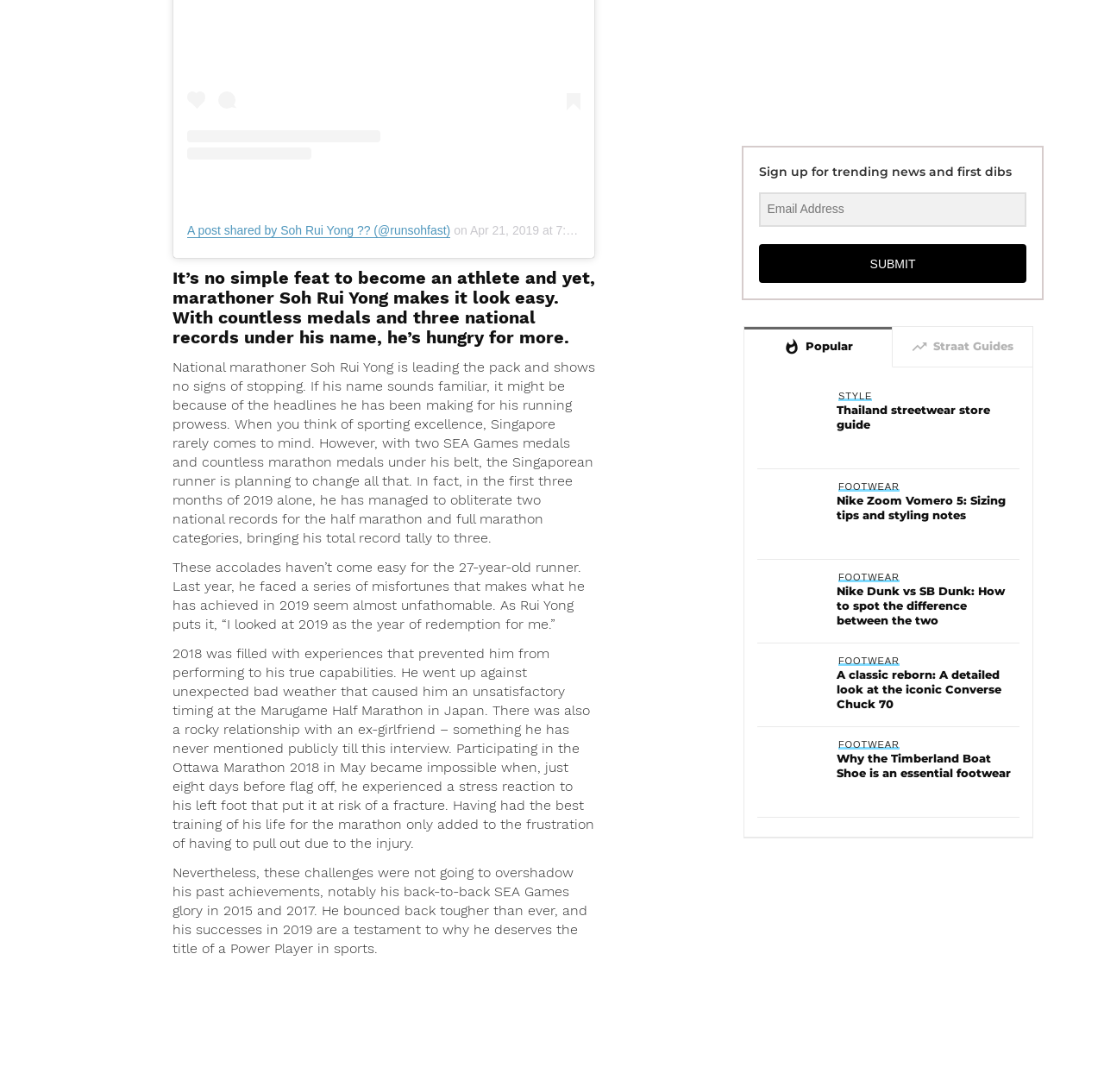Please give the bounding box coordinates of the area that should be clicked to fulfill the following instruction: "View Thailand streetwear store guide". The coordinates should be in the format of four float numbers from 0 to 1, i.e., [left, top, right, bottom].

[0.686, 0.356, 0.748, 0.419]